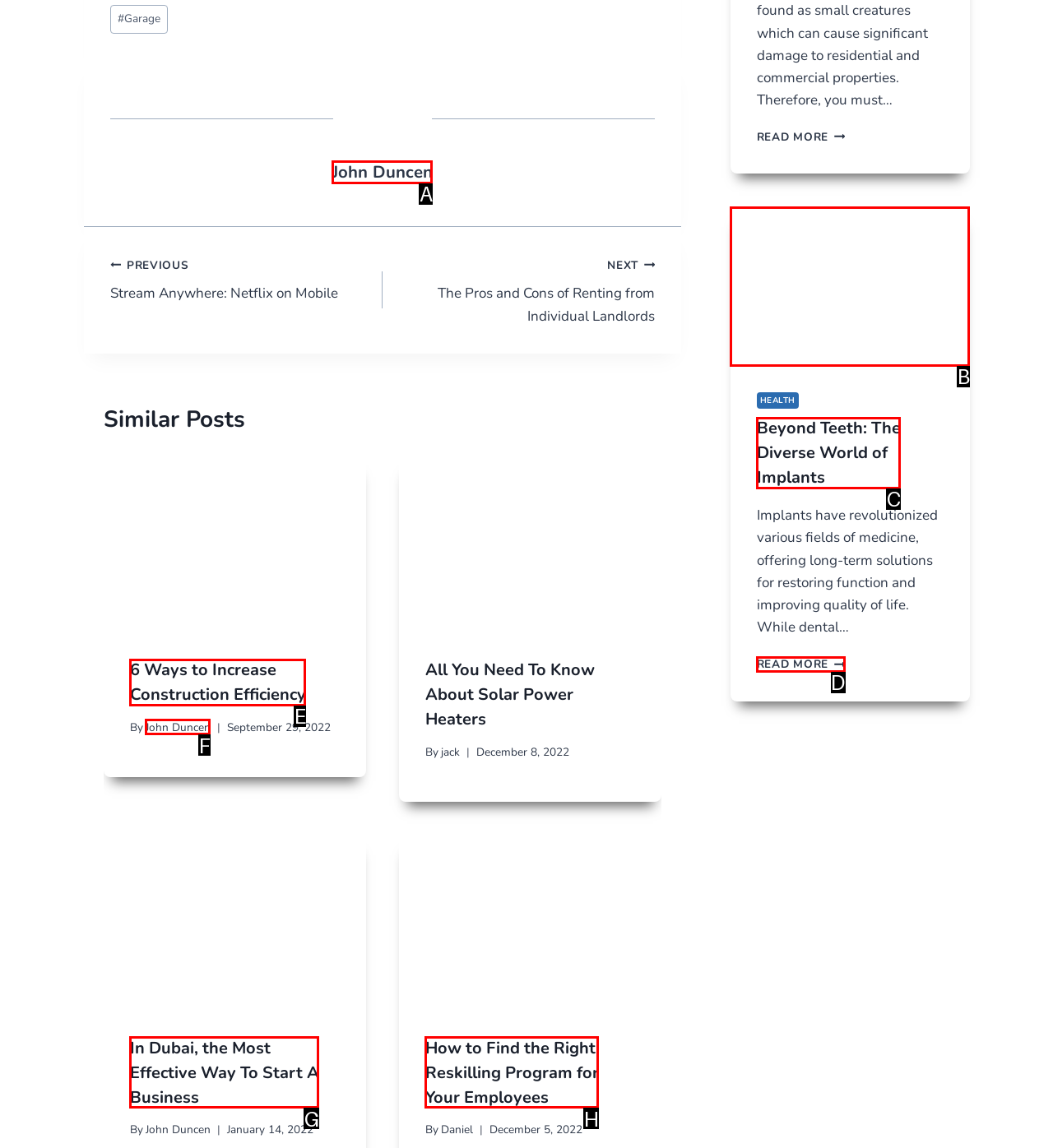Using the description: John Duncen, find the best-matching HTML element. Indicate your answer with the letter of the chosen option.

F